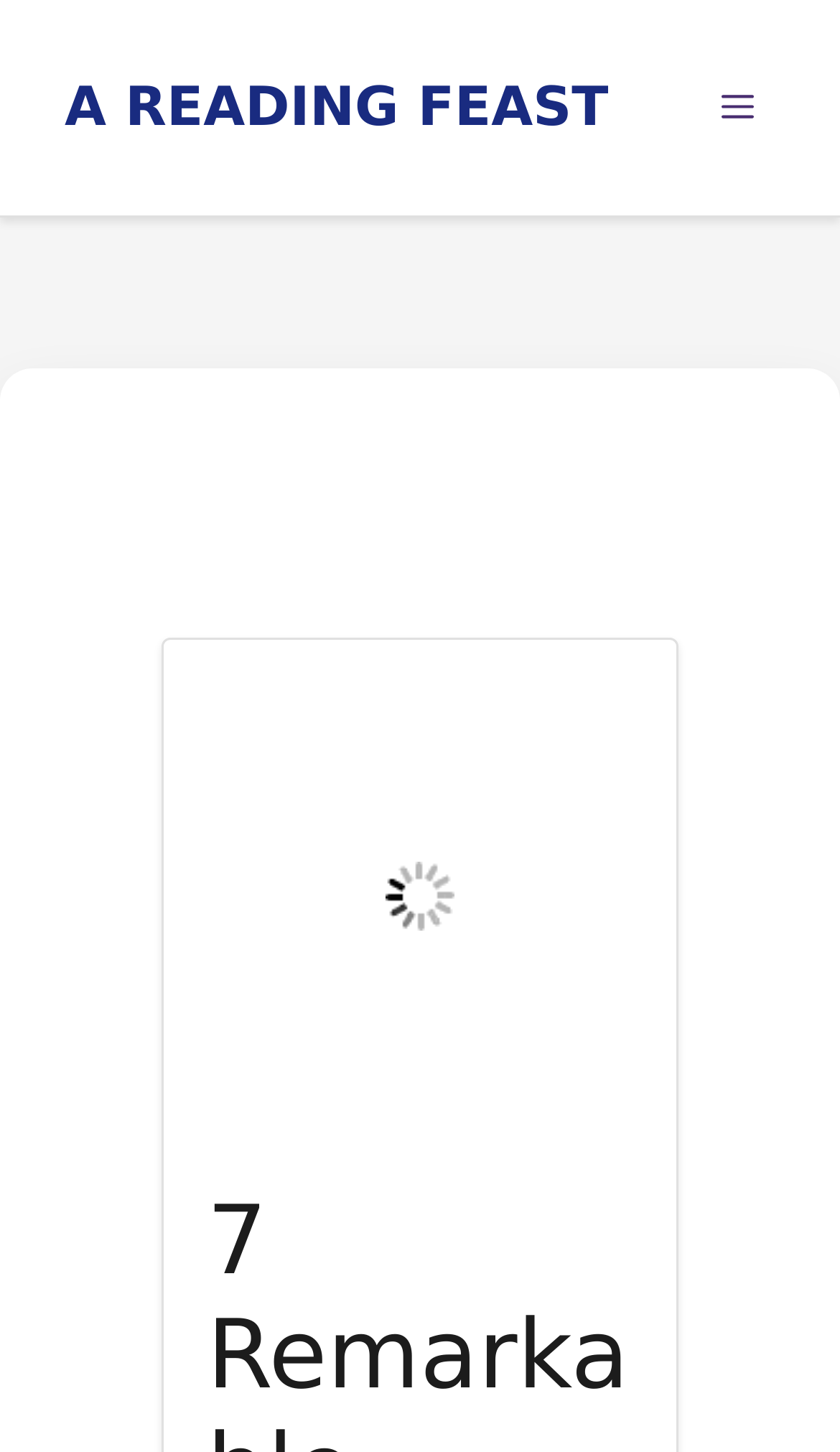Generate the title text from the webpage.

7 Remarkable Ways Scholastic Book Clubs’ Impact on Literacy Has Evolved